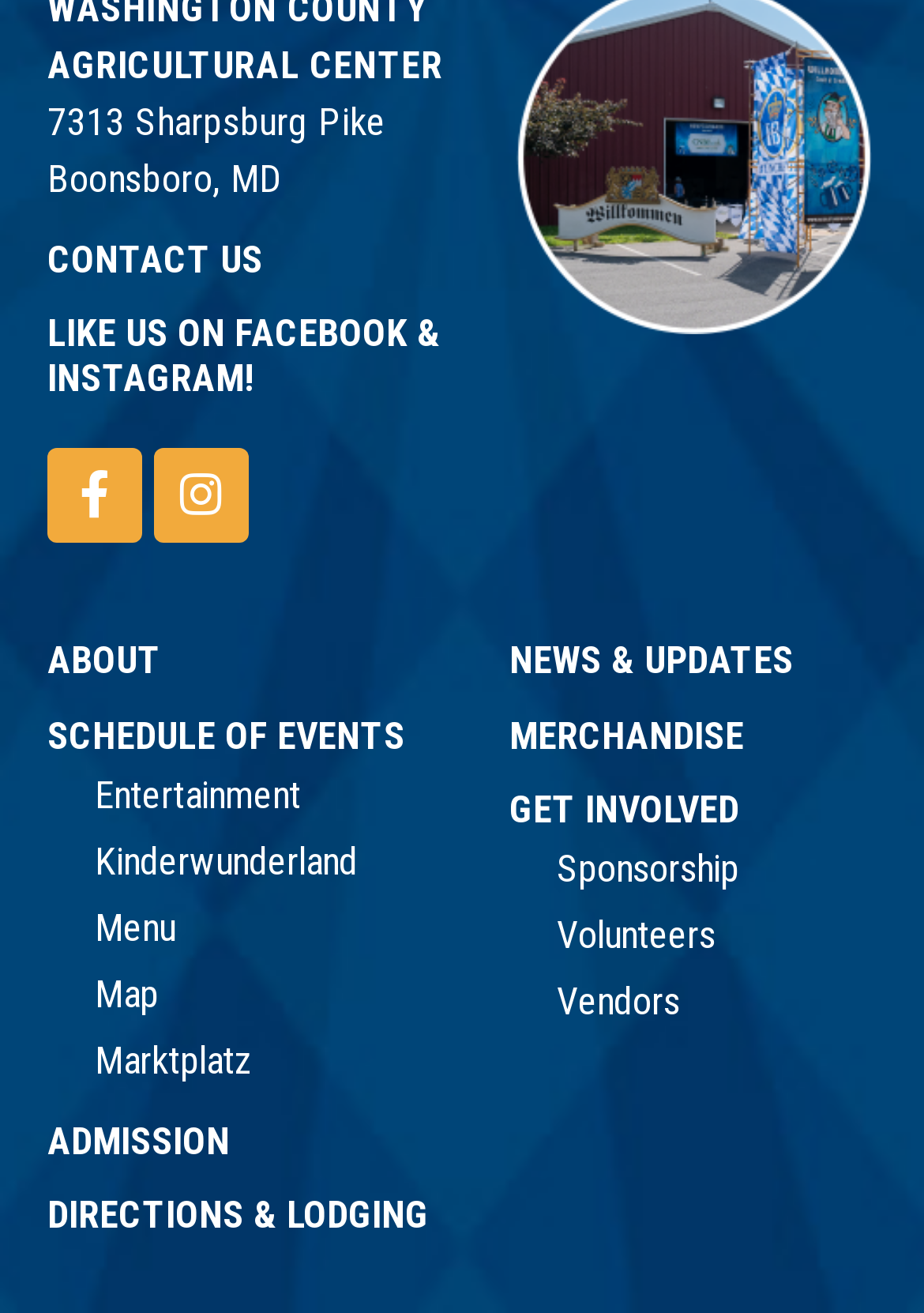Indicate the bounding box coordinates of the element that needs to be clicked to satisfy the following instruction: "View contact information". The coordinates should be four float numbers between 0 and 1, i.e., [left, top, right, bottom].

[0.051, 0.18, 0.285, 0.215]